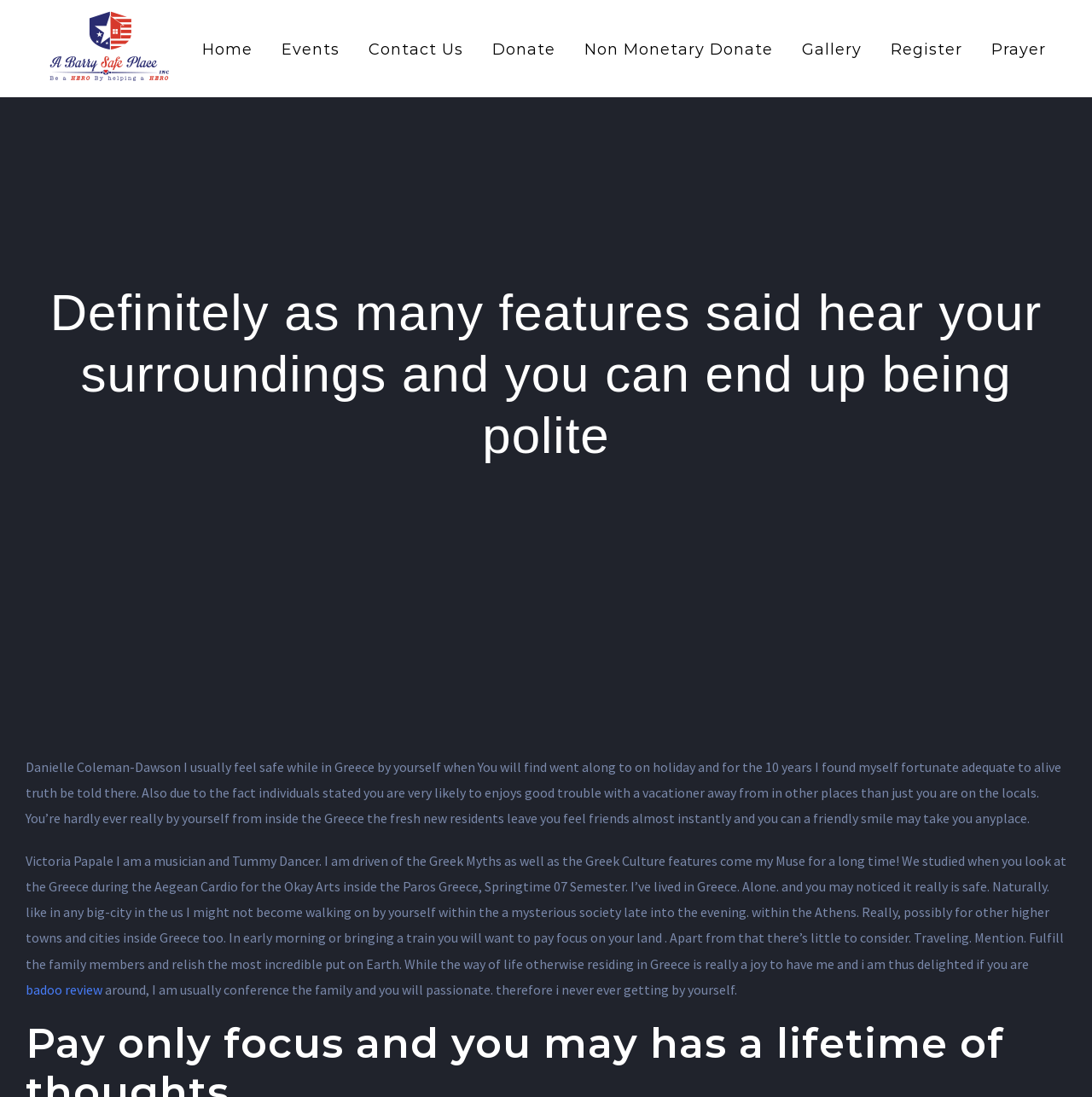Please provide the bounding box coordinates in the format (top-left x, top-left y, bottom-right x, bottom-right y). Remember, all values are floating point numbers between 0 and 1. What is the bounding box coordinate of the region described as: Contact Us

[0.337, 0.0, 0.424, 0.088]